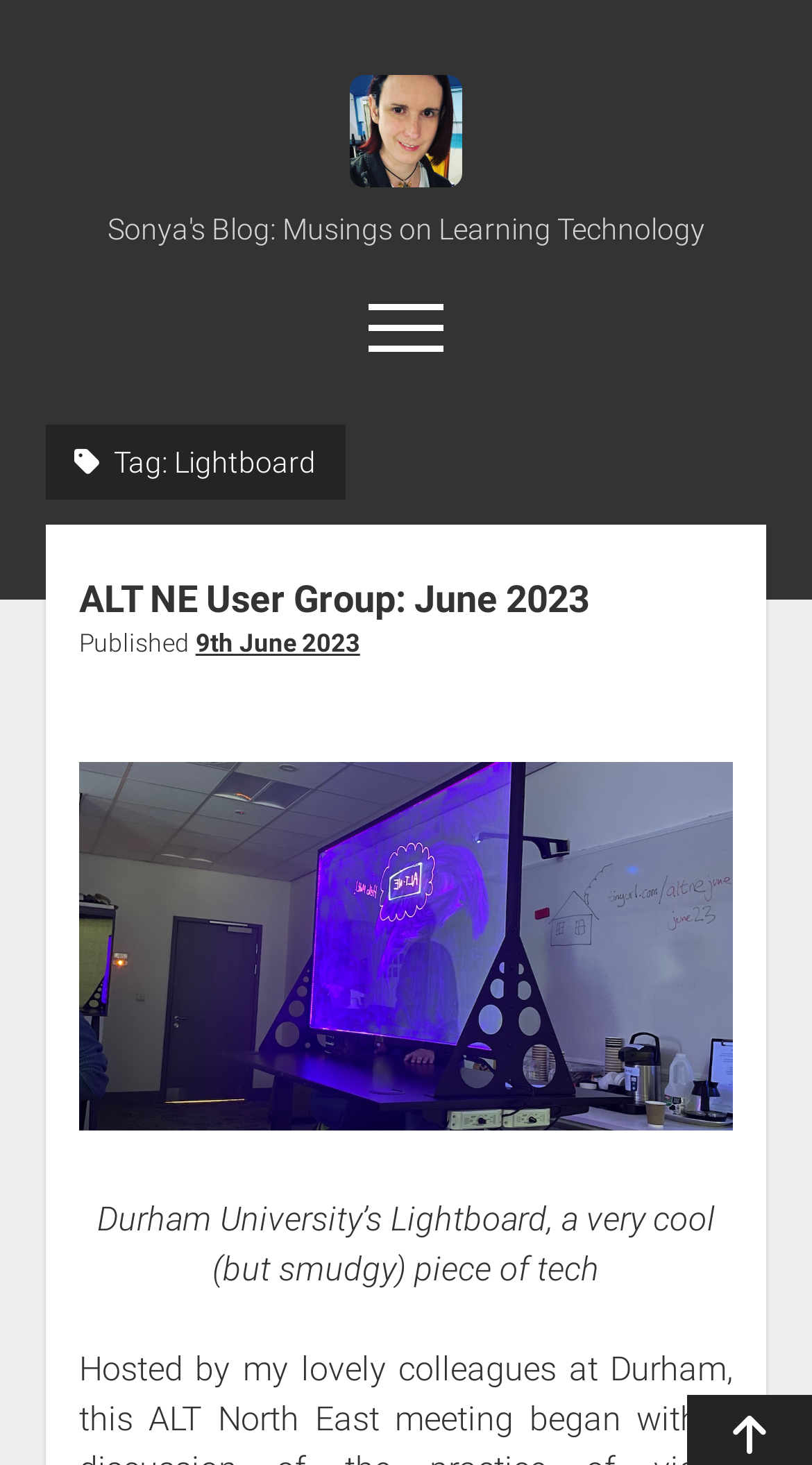Please find the bounding box coordinates of the element that needs to be clicked to perform the following instruction: "Filter by category". The bounding box coordinates should be four float numbers between 0 and 1, represented as [left, top, right, bottom].

None